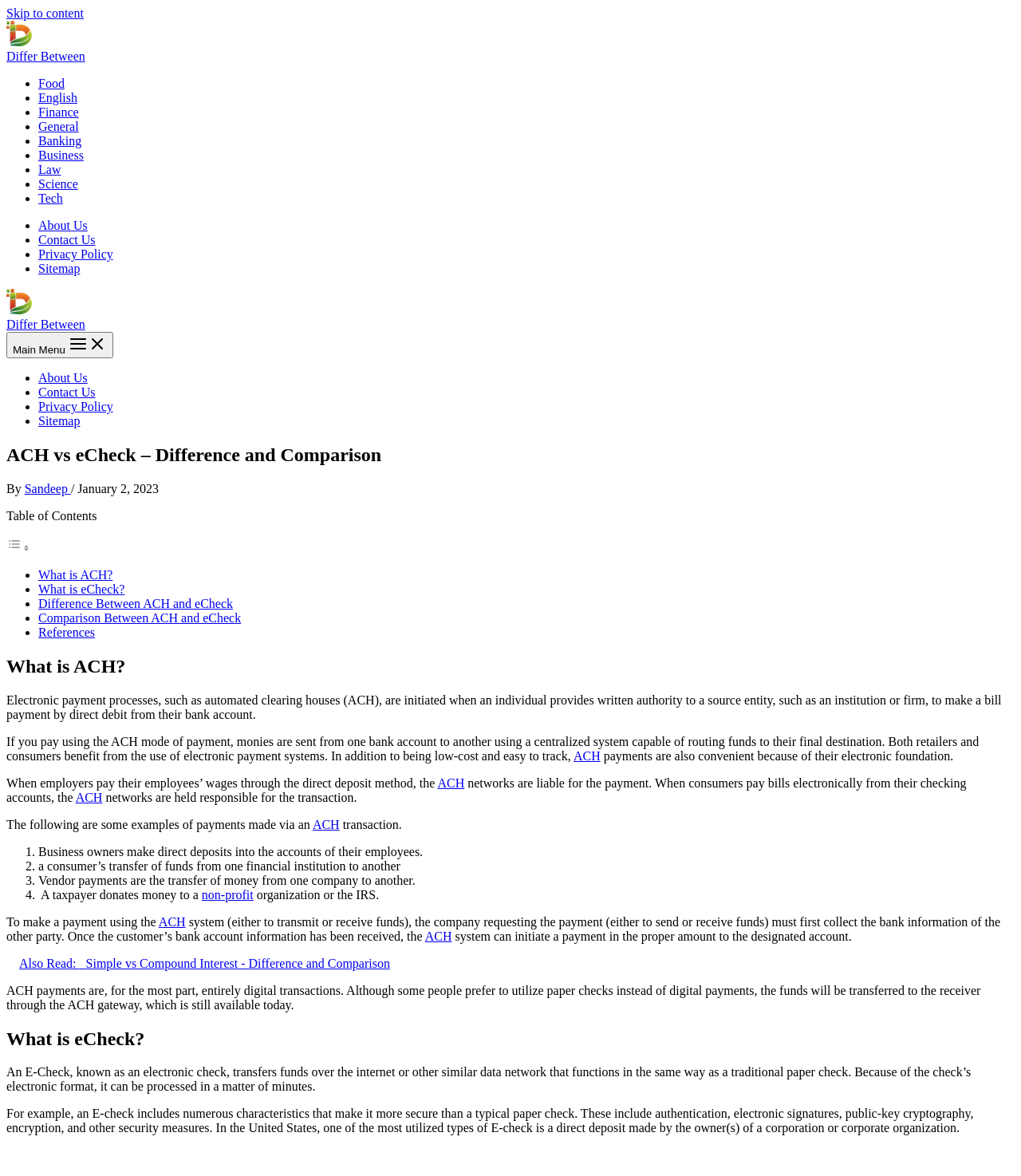Identify the bounding box coordinates of the region that needs to be clicked to carry out this instruction: "Click on the 'What is ACH?' link". Provide these coordinates as four float numbers ranging from 0 to 1, i.e., [left, top, right, bottom].

[0.038, 0.483, 0.11, 0.494]